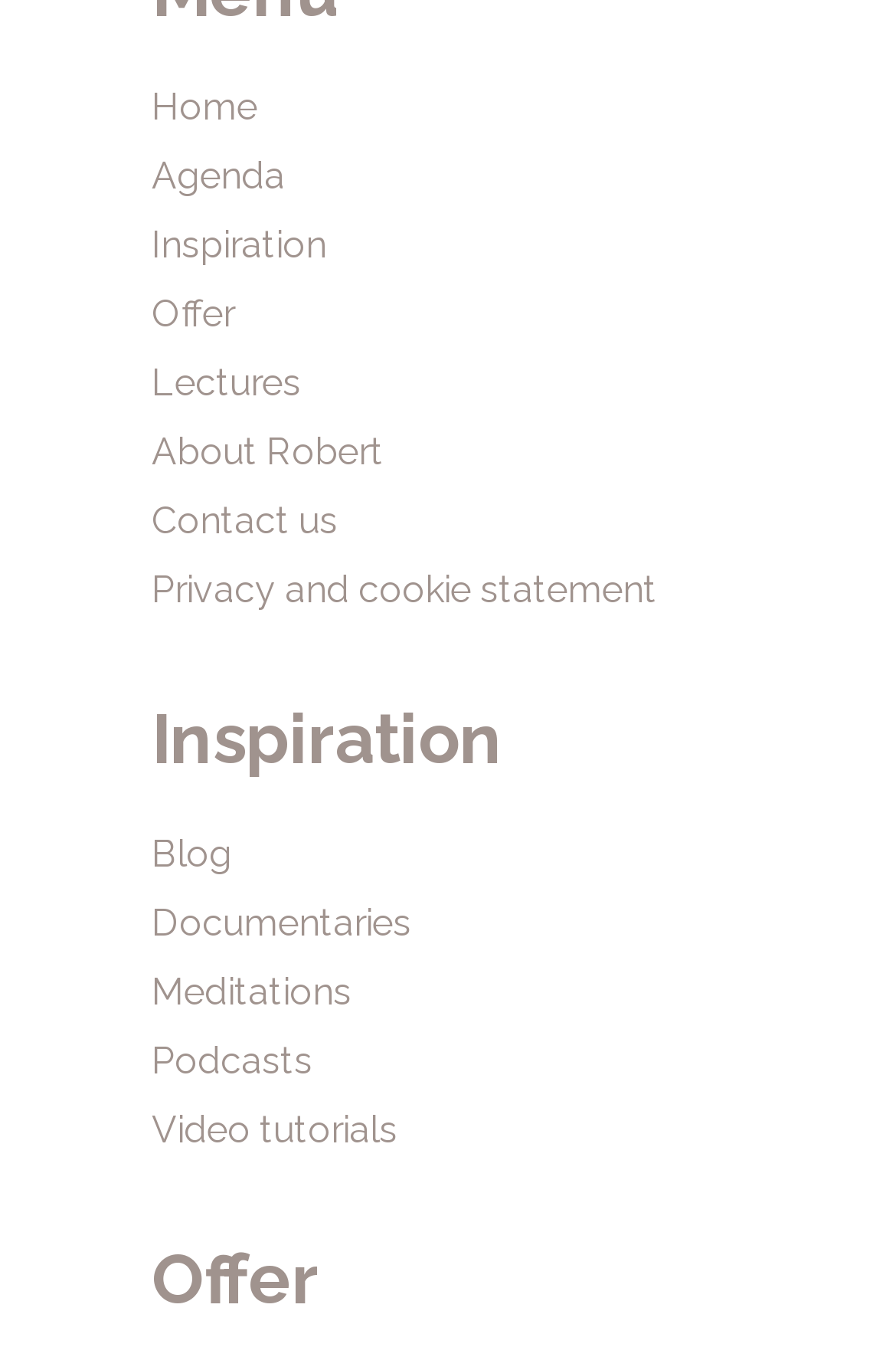Please identify the bounding box coordinates of where to click in order to follow the instruction: "View the 'TRS-80 Tandy Color Computer 3' page".

None